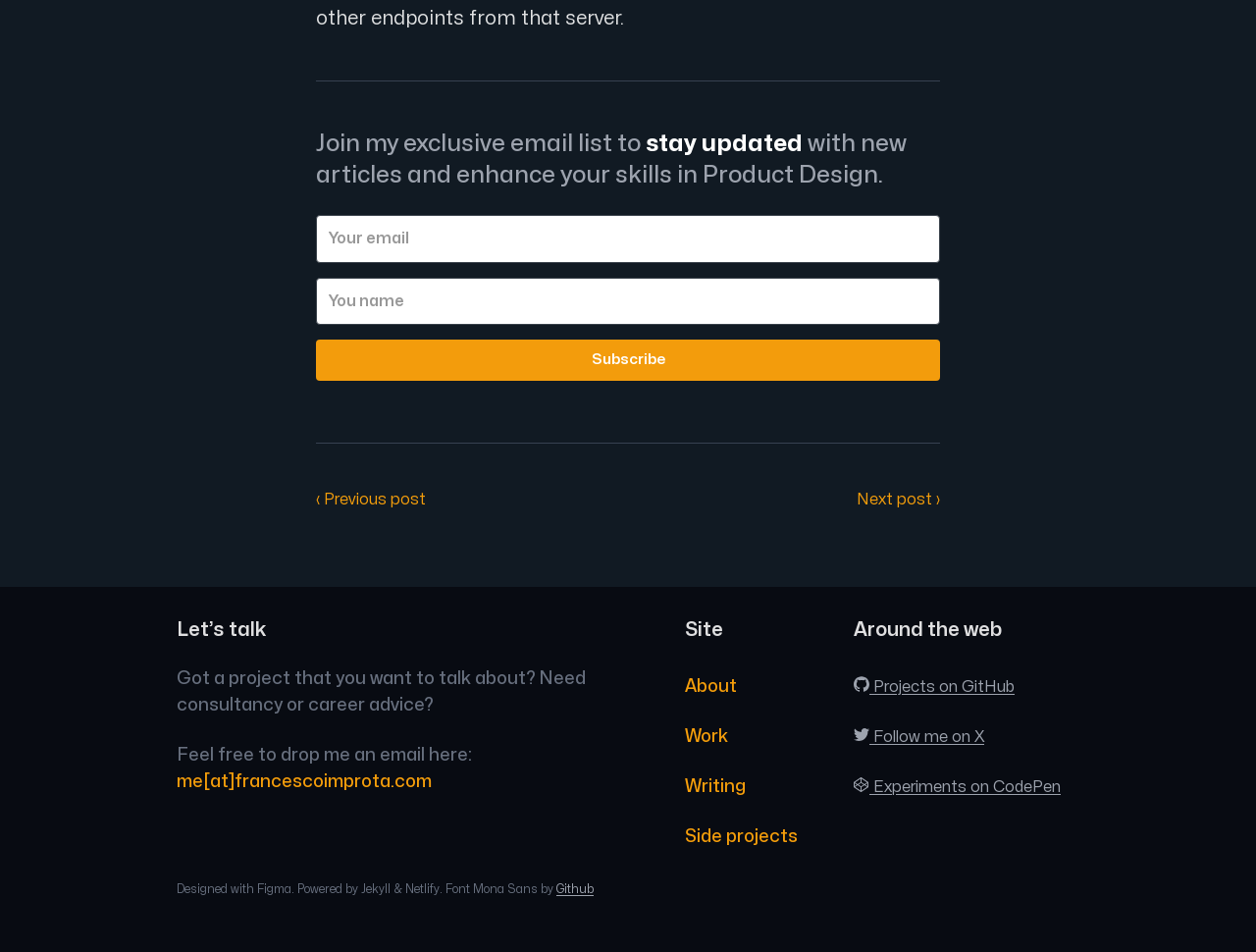What is the label of the first textbox? From the image, respond with a single word or brief phrase.

Your email